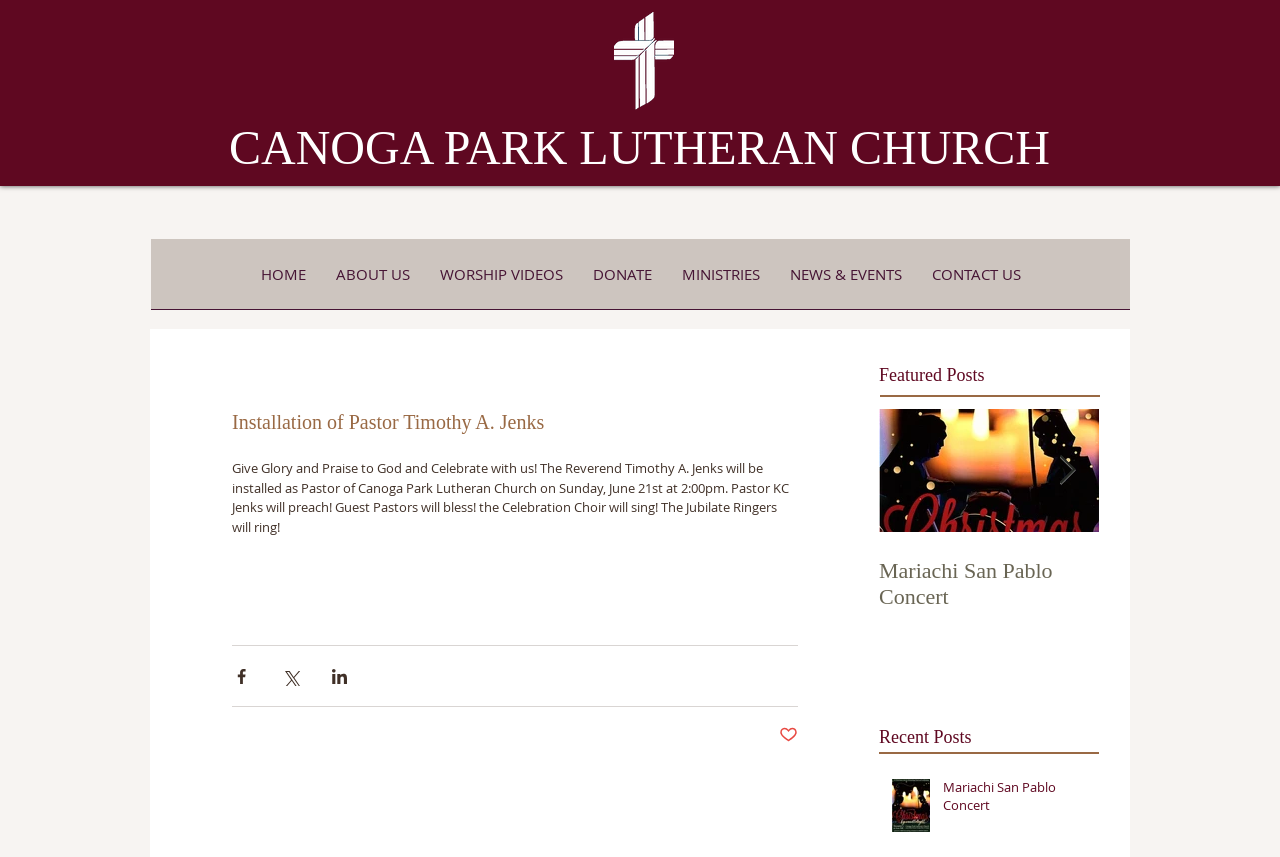What is the purpose of the buttons 'Share via Facebook', 'Share via Twitter', and 'Share via LinkedIn'?
Refer to the image and provide a detailed answer to the question.

I found the answer by looking at the button elements 'Share via Facebook', 'Share via Twitter', and 'Share via LinkedIn' with bounding box coordinates [0.181, 0.778, 0.196, 0.8], [0.22, 0.778, 0.234, 0.8], and [0.258, 0.778, 0.273, 0.8] respectively. These buttons are likely used to share the event on social media platforms.